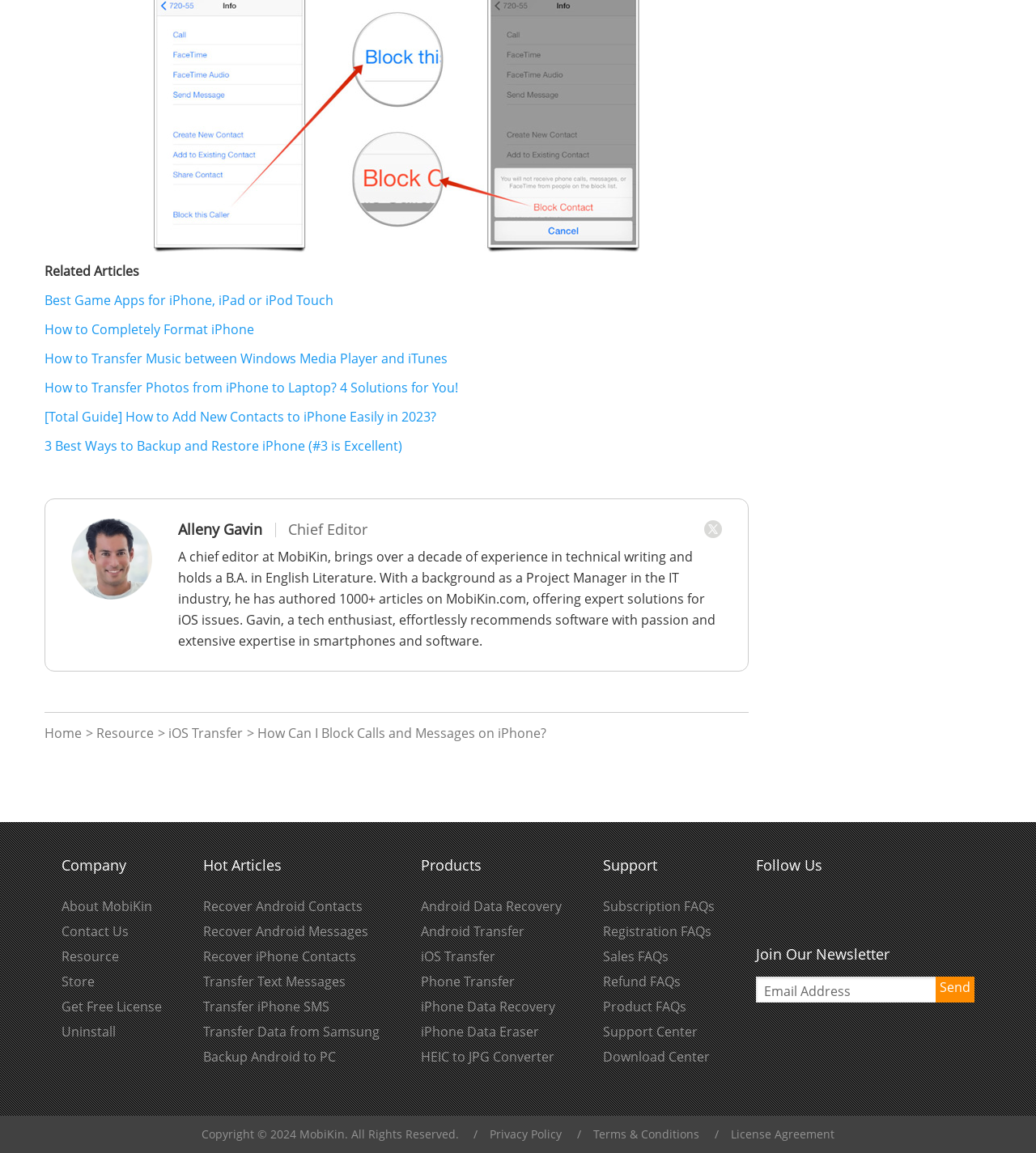Please locate the bounding box coordinates of the element that needs to be clicked to achieve the following instruction: "Subscribe to the newsletter". The coordinates should be four float numbers between 0 and 1, i.e., [left, top, right, bottom].

[0.73, 0.847, 0.941, 0.869]